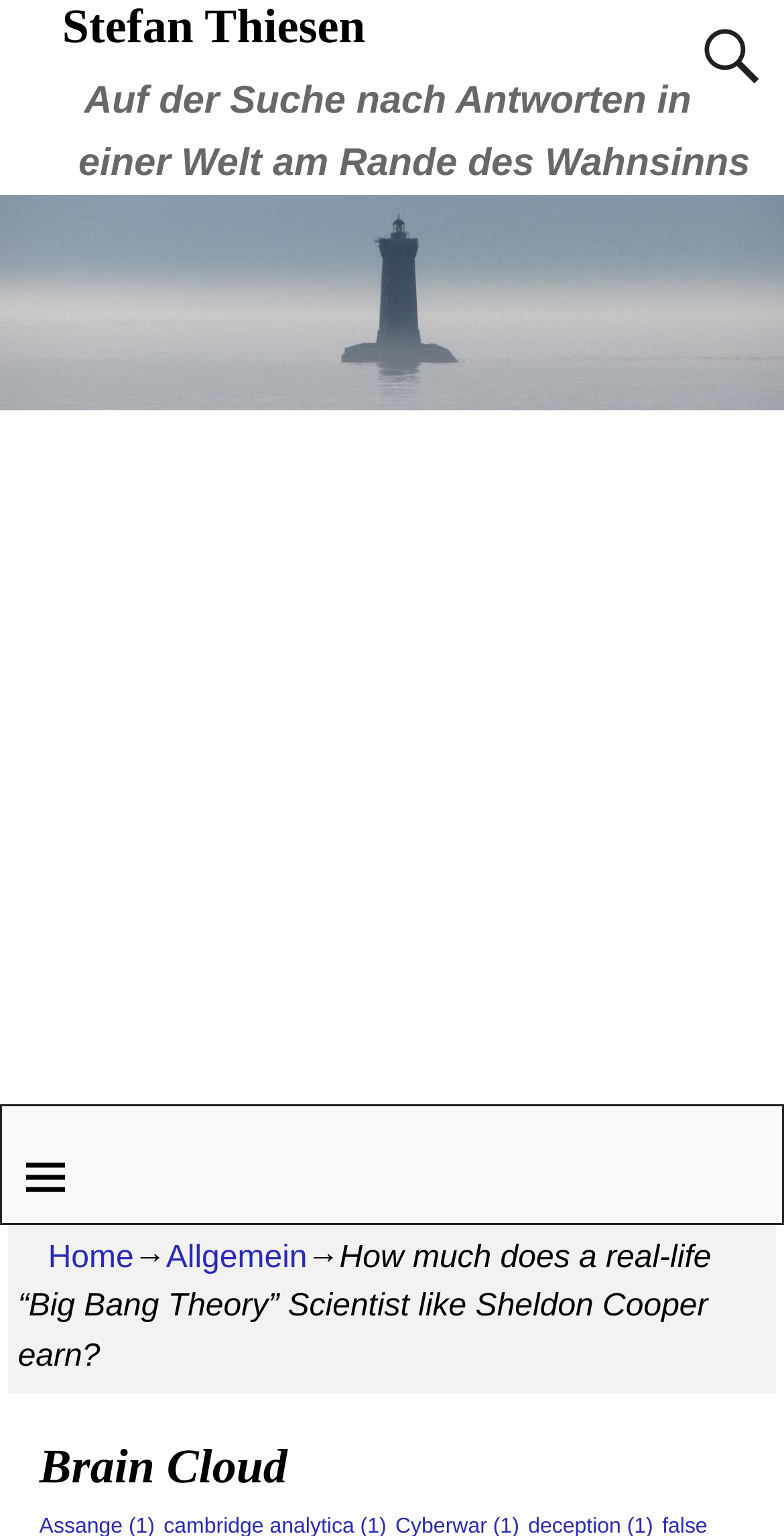What is the name of the section or subheading?
Kindly answer the question with as much detail as you can.

The name of the section or subheading can be found in the heading element at the bottom of the webpage, which is 'Brain Cloud'. This may indicate a specific section or category within the article or webpage.